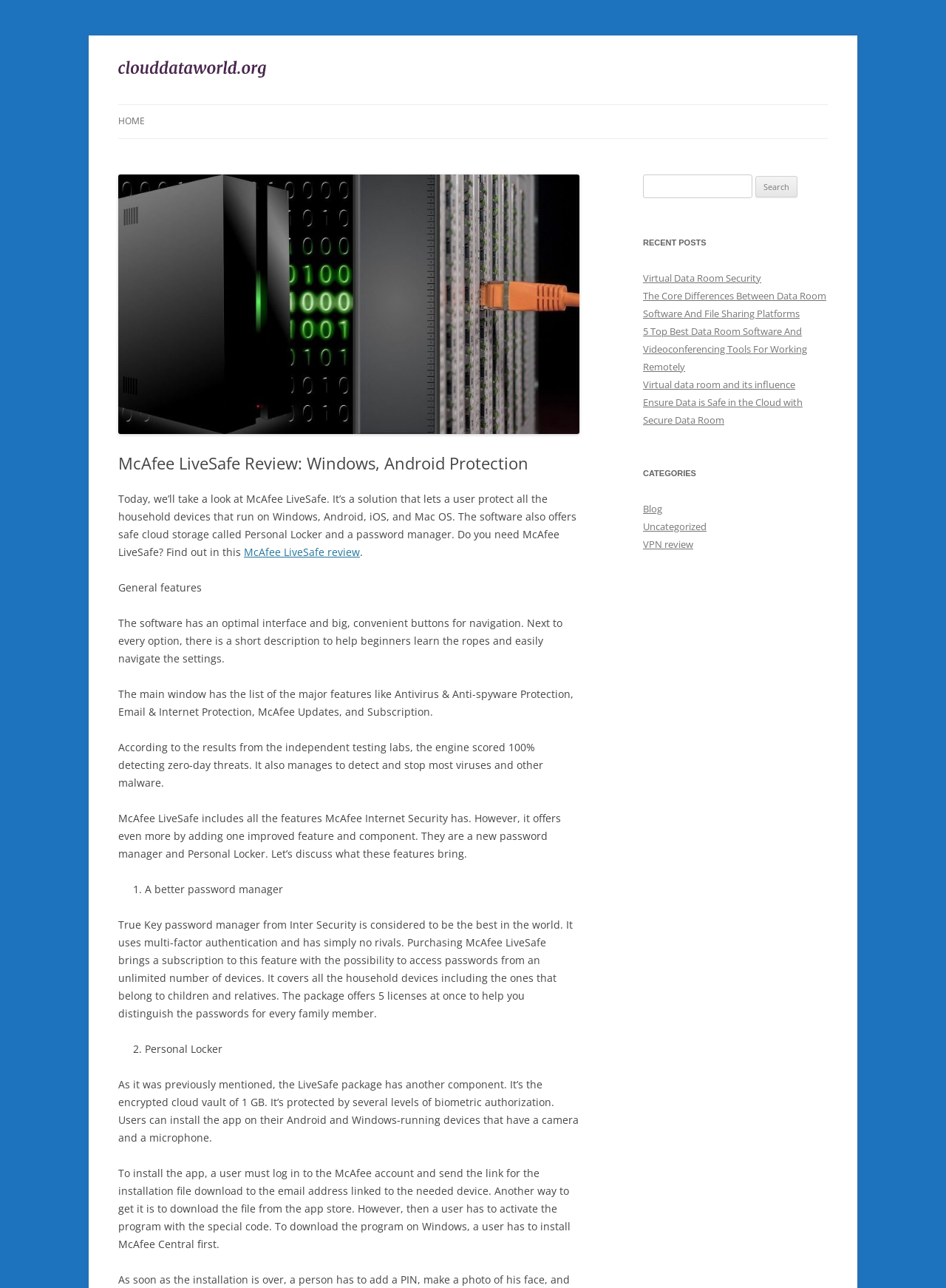What is the name of the password manager included in McAfee LiveSafe?
Please provide a single word or phrase answer based on the image.

True Key